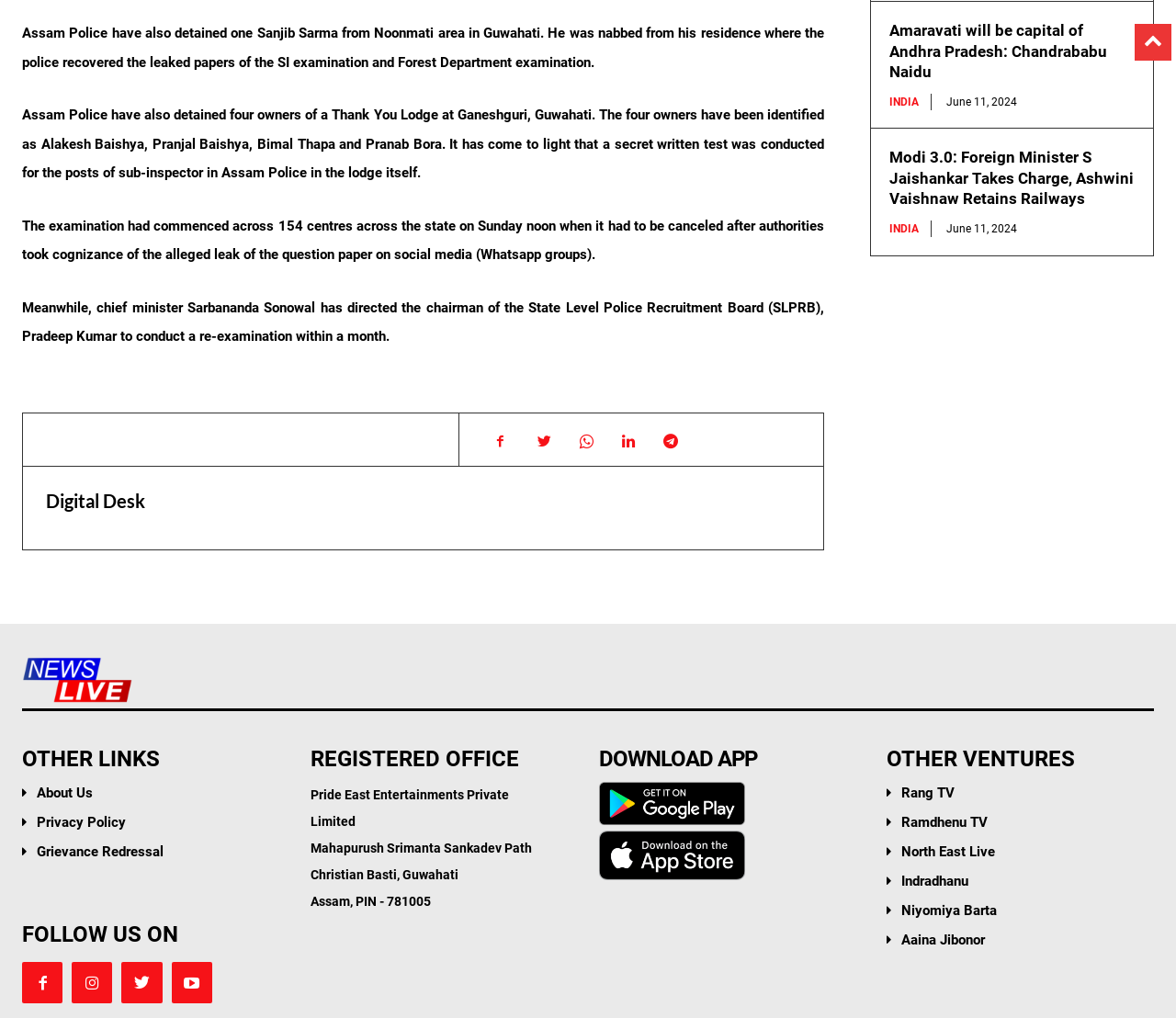Identify the bounding box coordinates for the region to click in order to carry out this instruction: "Explore 'trauma-informed care'". Provide the coordinates using four float numbers between 0 and 1, formatted as [left, top, right, bottom].

None